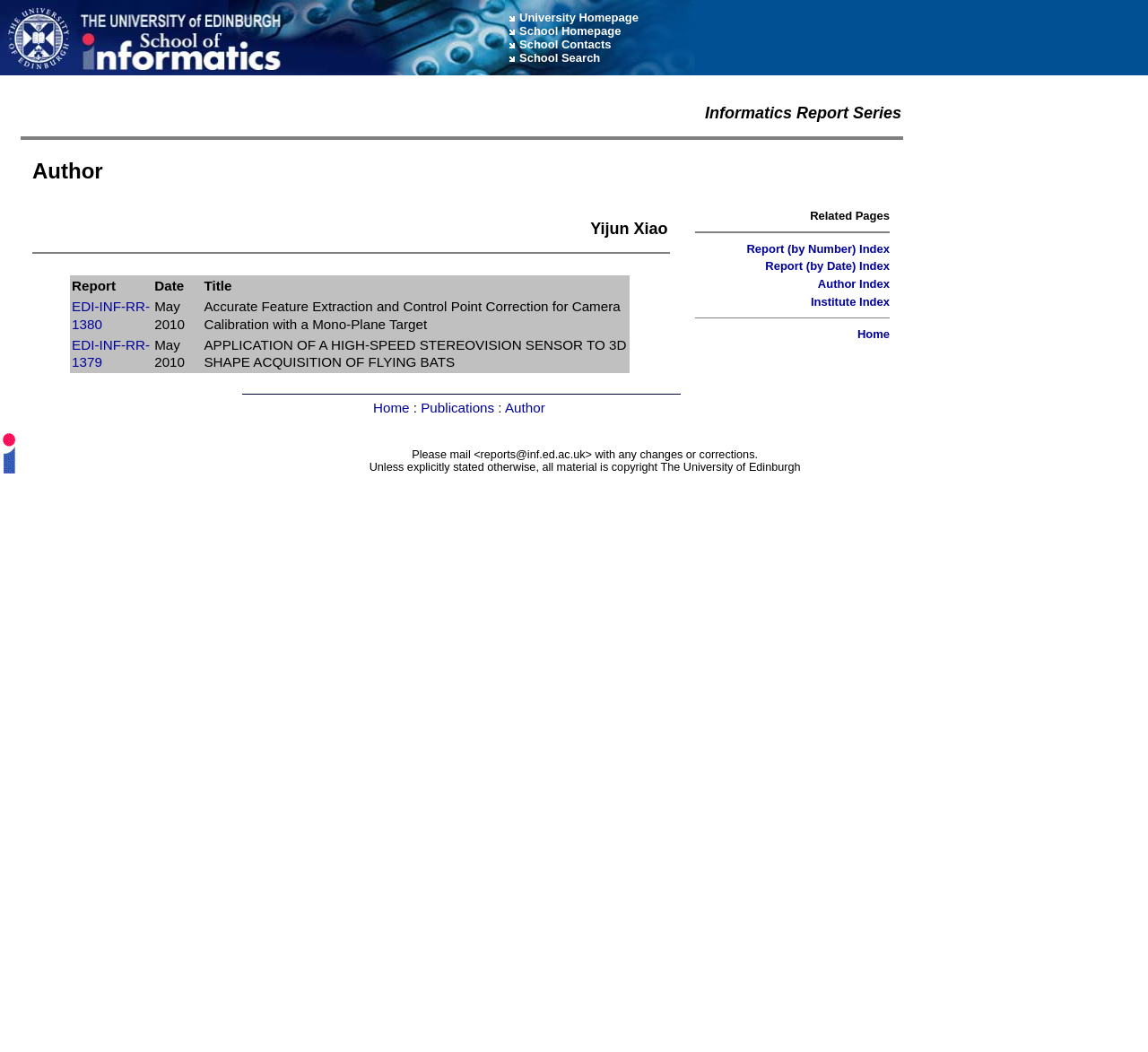What is the link to the homepage?
Could you please answer the question thoroughly and with as much detail as possible?

The link to the homepage can be found in the top navigation bar. It is listed as 'Home'.